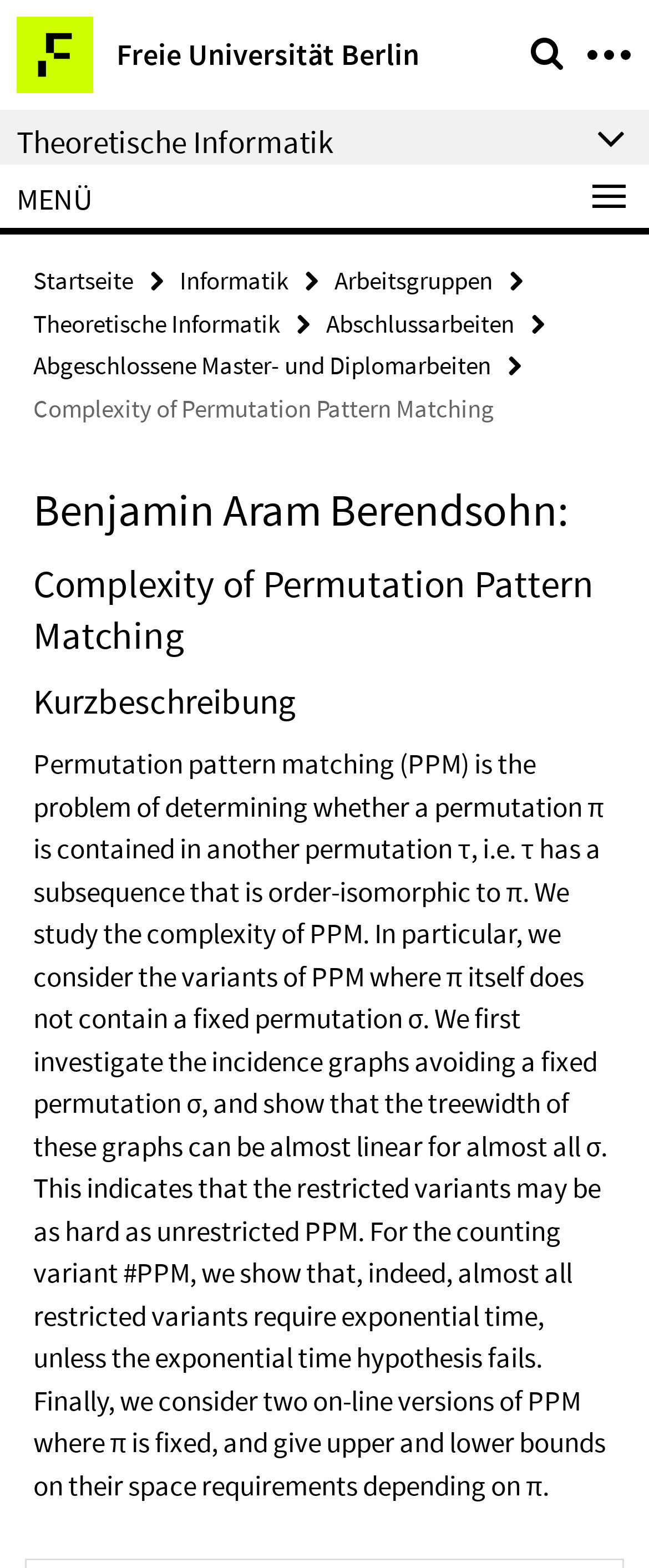Locate the bounding box coordinates of the element I should click to achieve the following instruction: "learn about Kurzbeschreibung".

[0.051, 0.433, 0.949, 0.463]